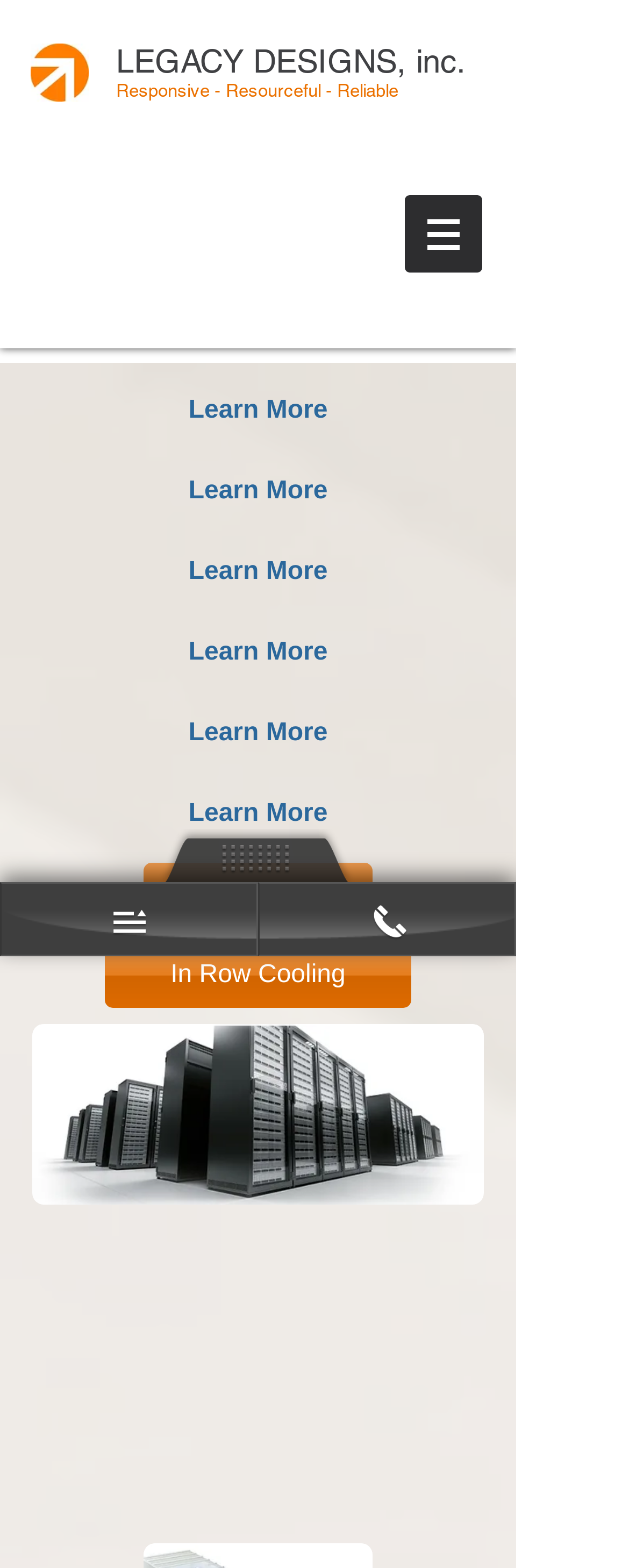Determine the bounding box coordinates of the clickable element necessary to fulfill the instruction: "Click the 'LEGACY DESIGNS, inc.' link". Provide the coordinates as four float numbers within the 0 to 1 range, i.e., [left, top, right, bottom].

[0.185, 0.029, 0.741, 0.051]